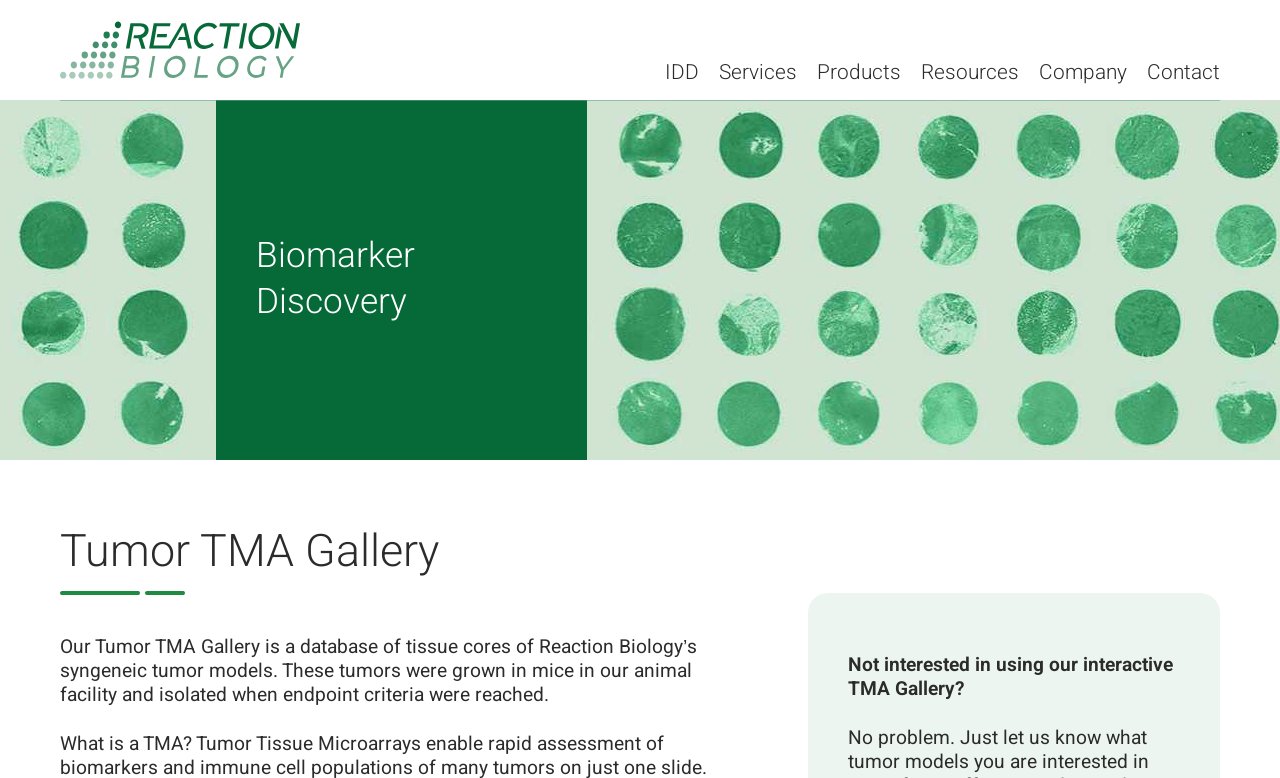Please provide a comprehensive response to the question based on the details in the image: What is the purpose of the Tumor TMA Gallery?

The purpose of the Tumor TMA Gallery is to serve as a database of tissue cores of Reaction Biology’s syngeneic tumor models. This is stated in the static text element located at [0.047, 0.813, 0.545, 0.911] which describes the Tumor TMA Gallery.